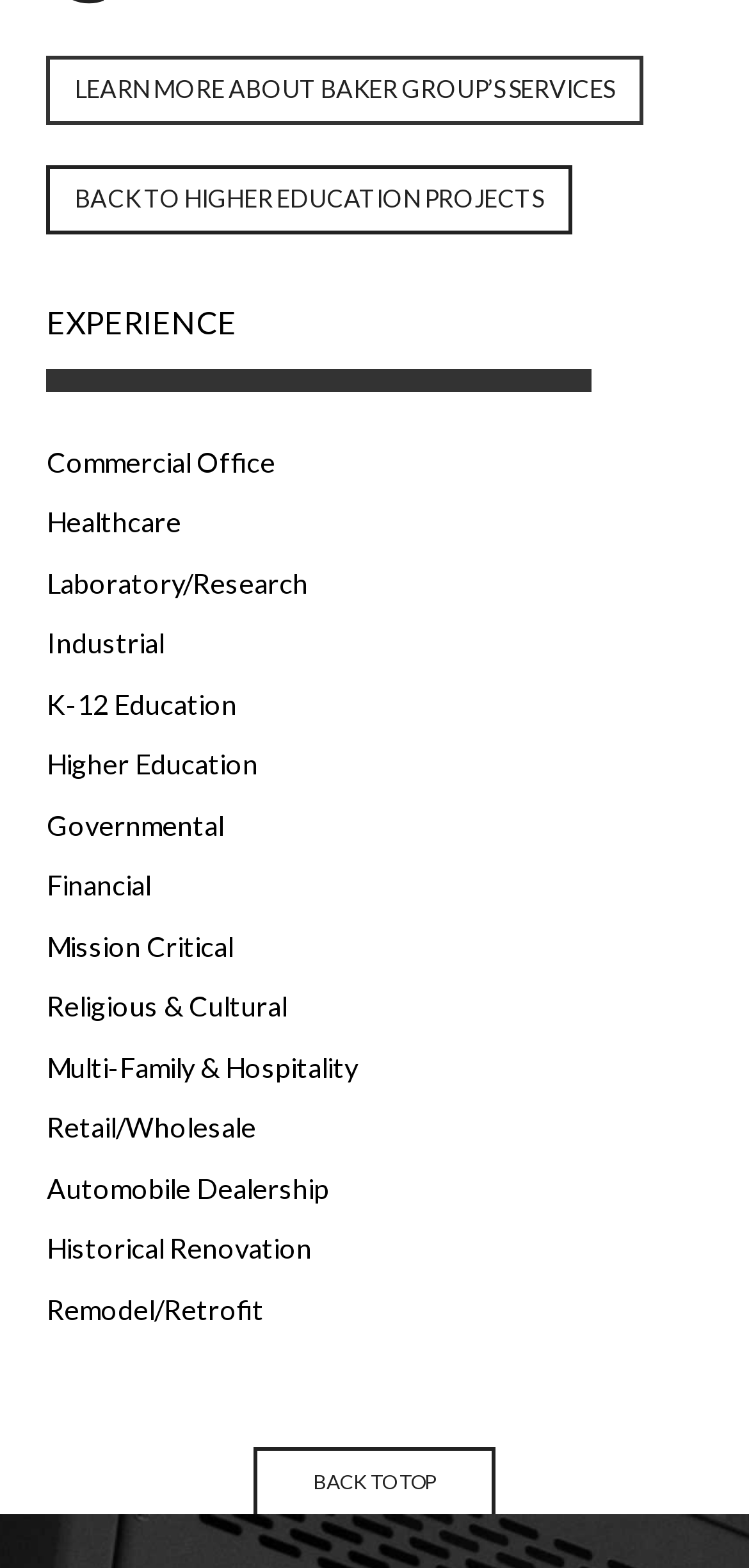What is the last service category listed?
Using the image as a reference, give an elaborate response to the question.

I looked at the list of service categories under the 'EXPERIENCE' heading and found that the last one listed is 'Remodel/Retrofit'.